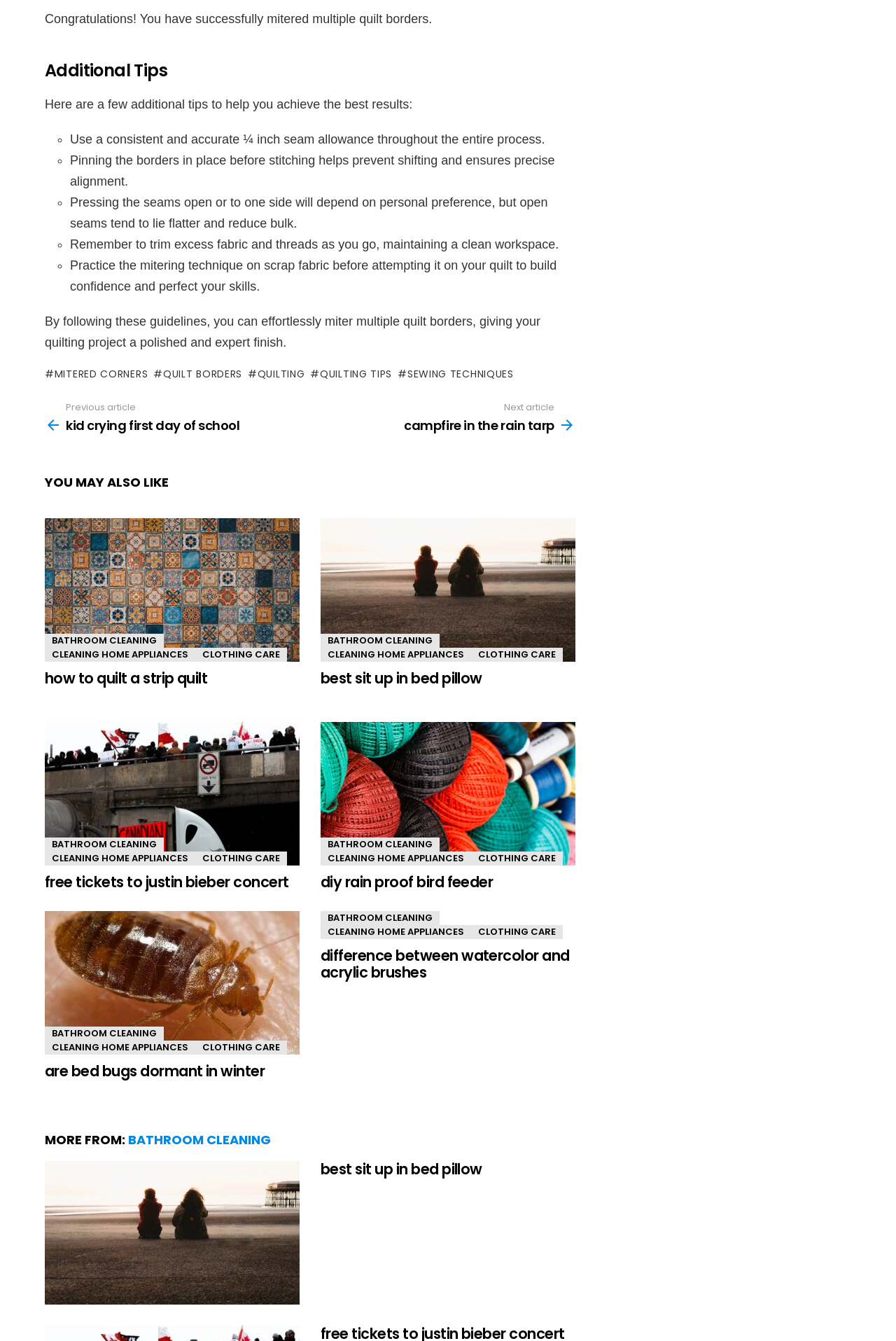Give a concise answer of one word or phrase to the question: 
What is the bounding box coordinate of the 'YOU MAY ALSO LIKE' heading?

[0.05, 0.354, 0.642, 0.366]